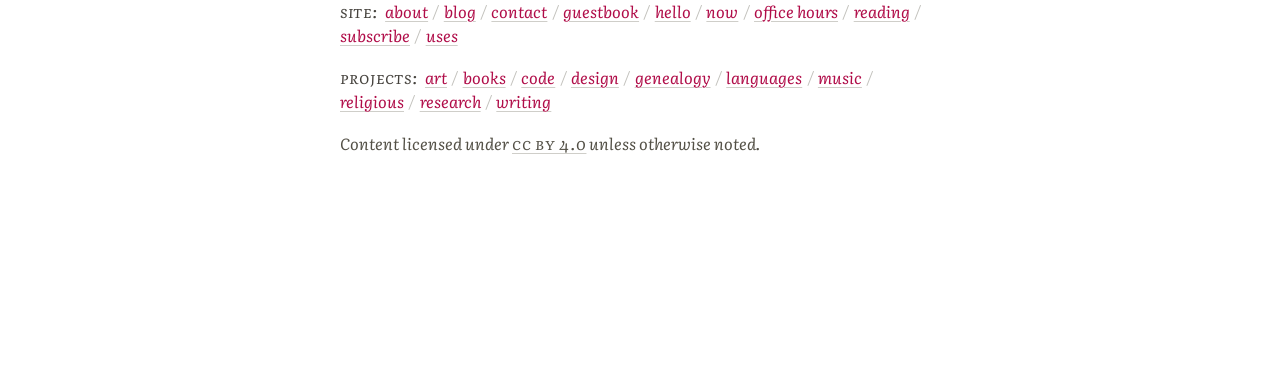Highlight the bounding box coordinates of the region I should click on to meet the following instruction: "read about genealogy projects".

[0.496, 0.171, 0.555, 0.229]